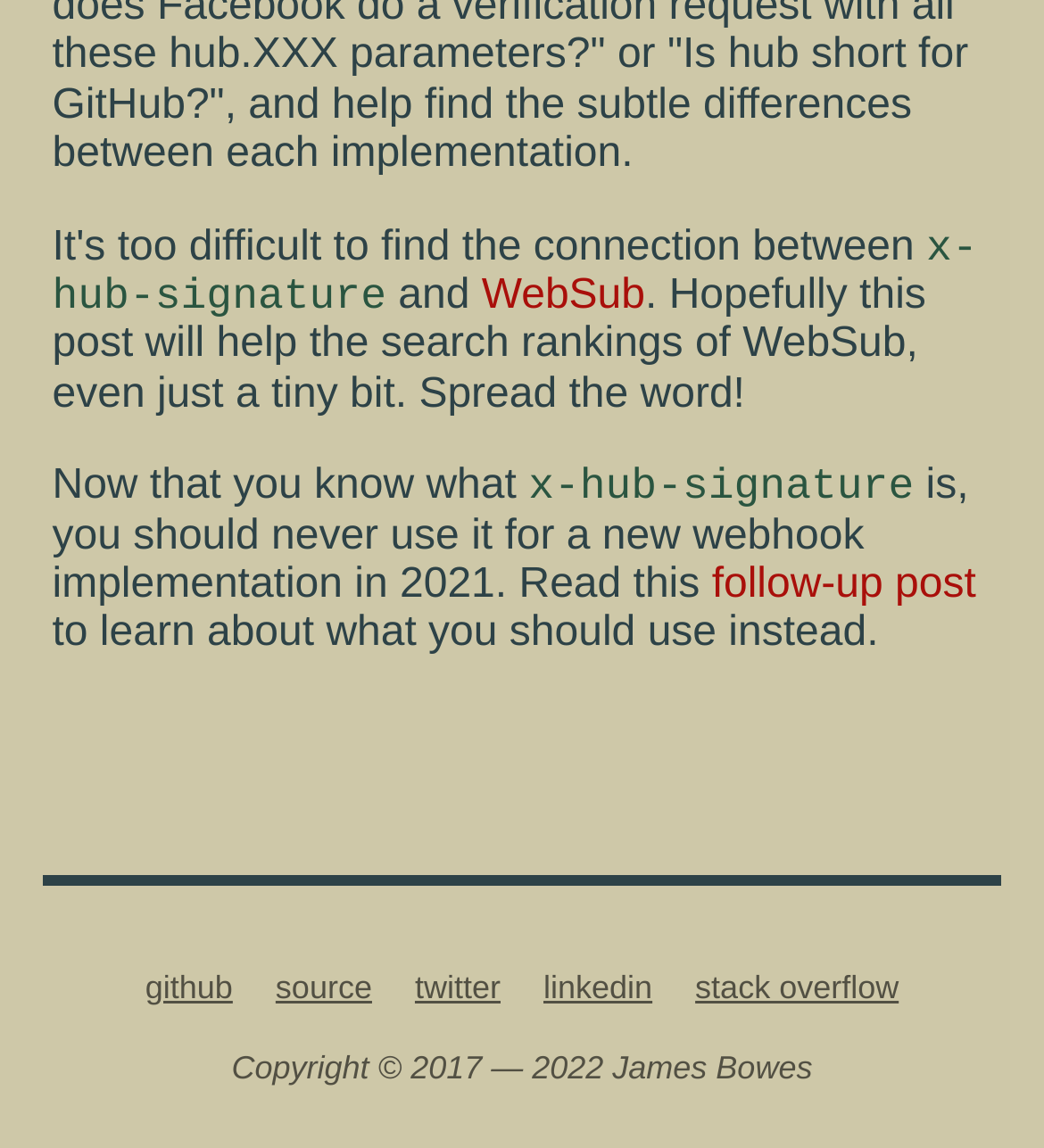Predict the bounding box of the UI element based on the description: "follow-up post". The coordinates should be four float numbers between 0 and 1, formatted as [left, top, right, bottom].

[0.682, 0.506, 0.935, 0.545]